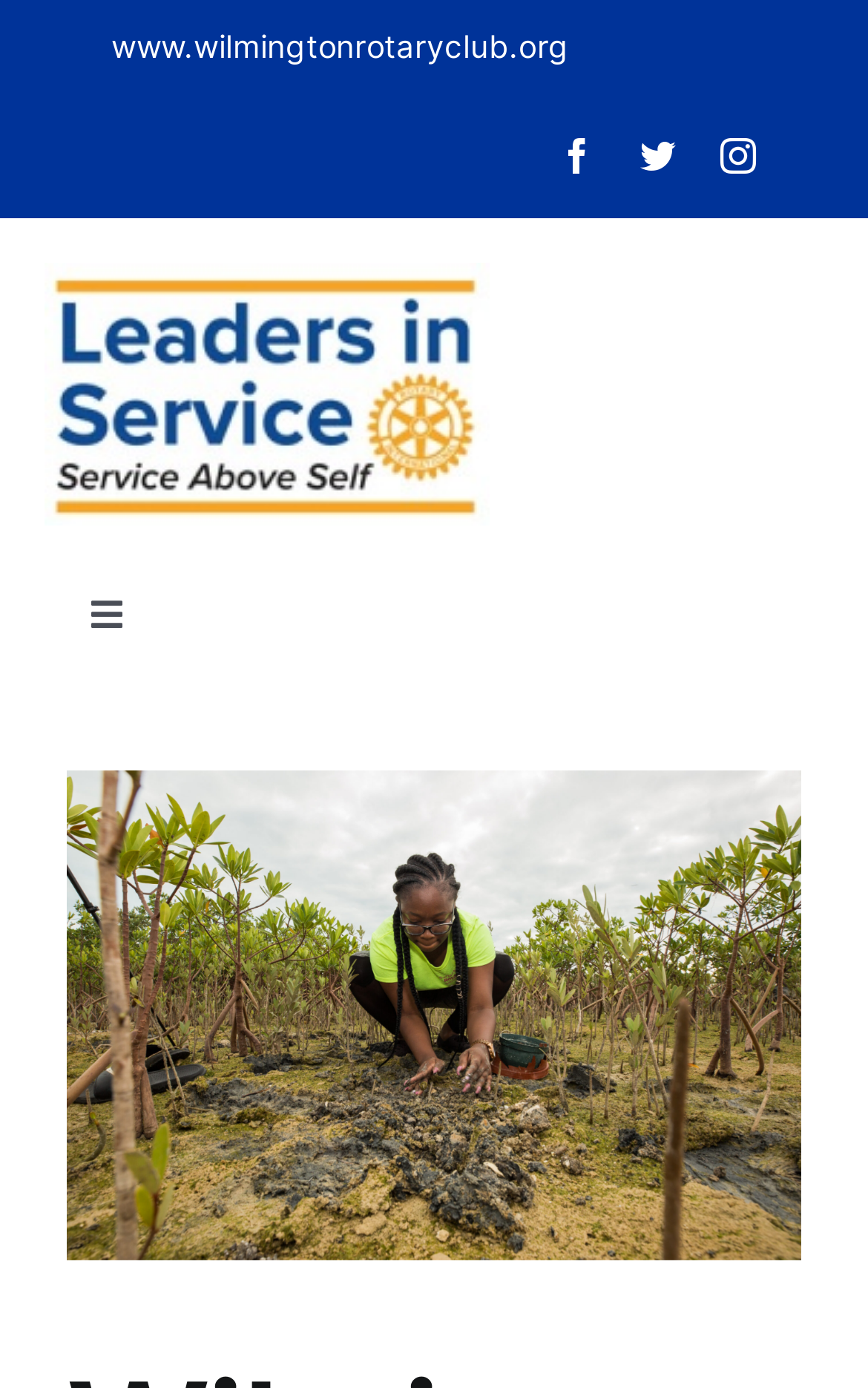Respond to the question below with a concise word or phrase:
What is the topic of the featured image?

Mangrove trees